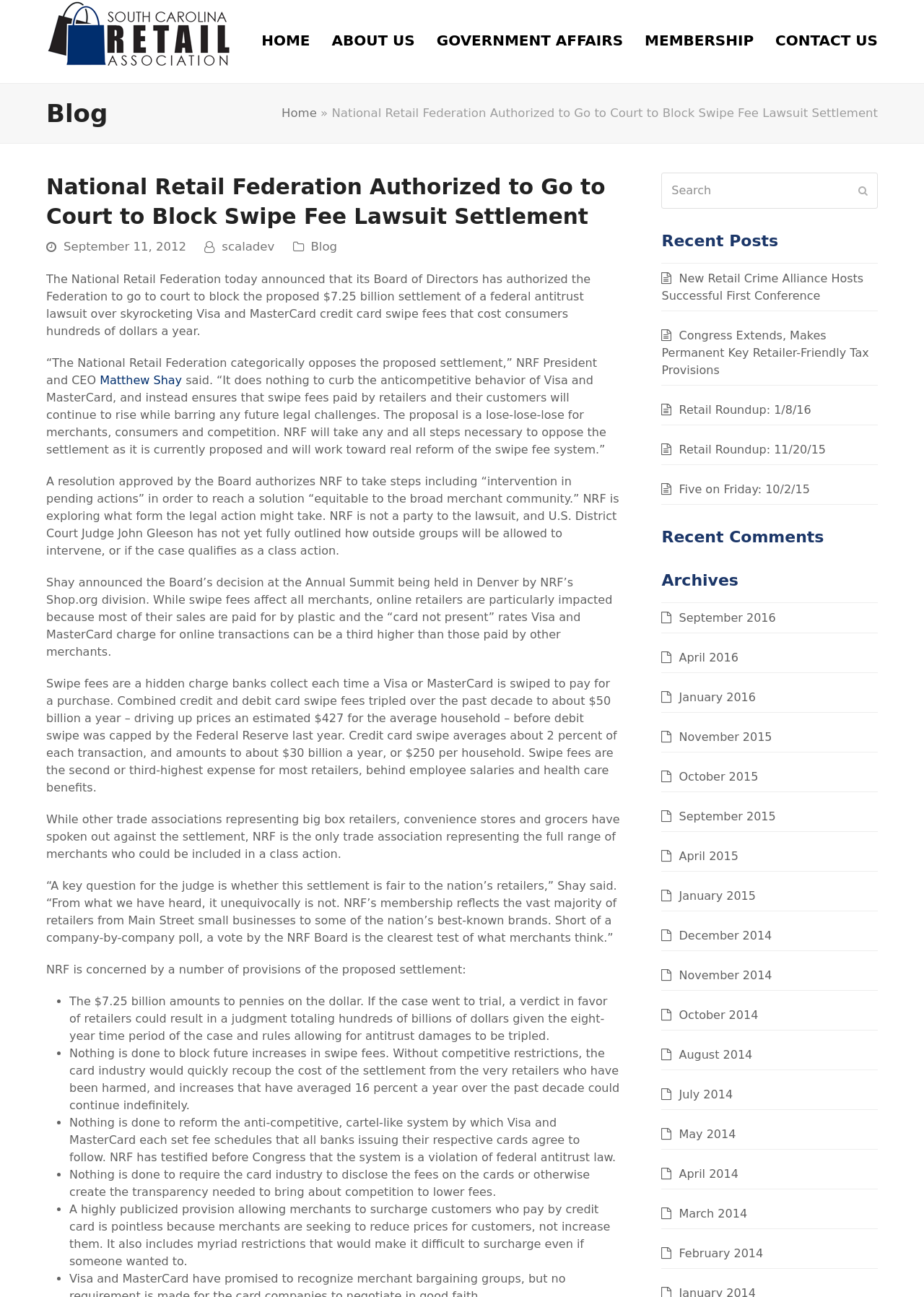Can you show the bounding box coordinates of the region to click on to complete the task described in the instruction: "View recent posts"?

[0.716, 0.179, 0.842, 0.193]